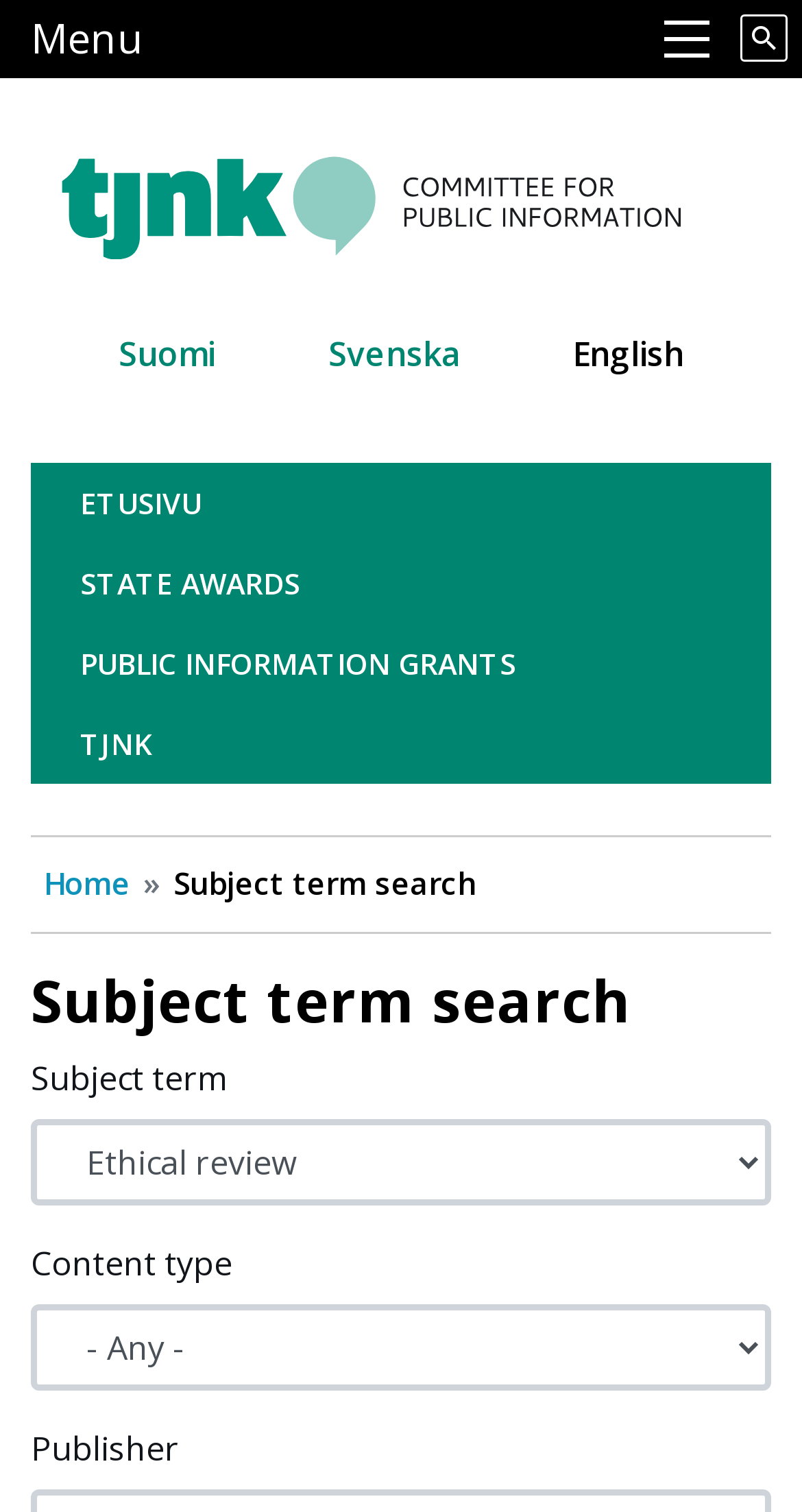Please examine the image and provide a detailed answer to the question: What are the search criteria available on this webpage?

I examined the search form on the webpage and found that there are three search criteria available: Subject term, Content type, and Publisher, which are represented by comboboxes and static text.